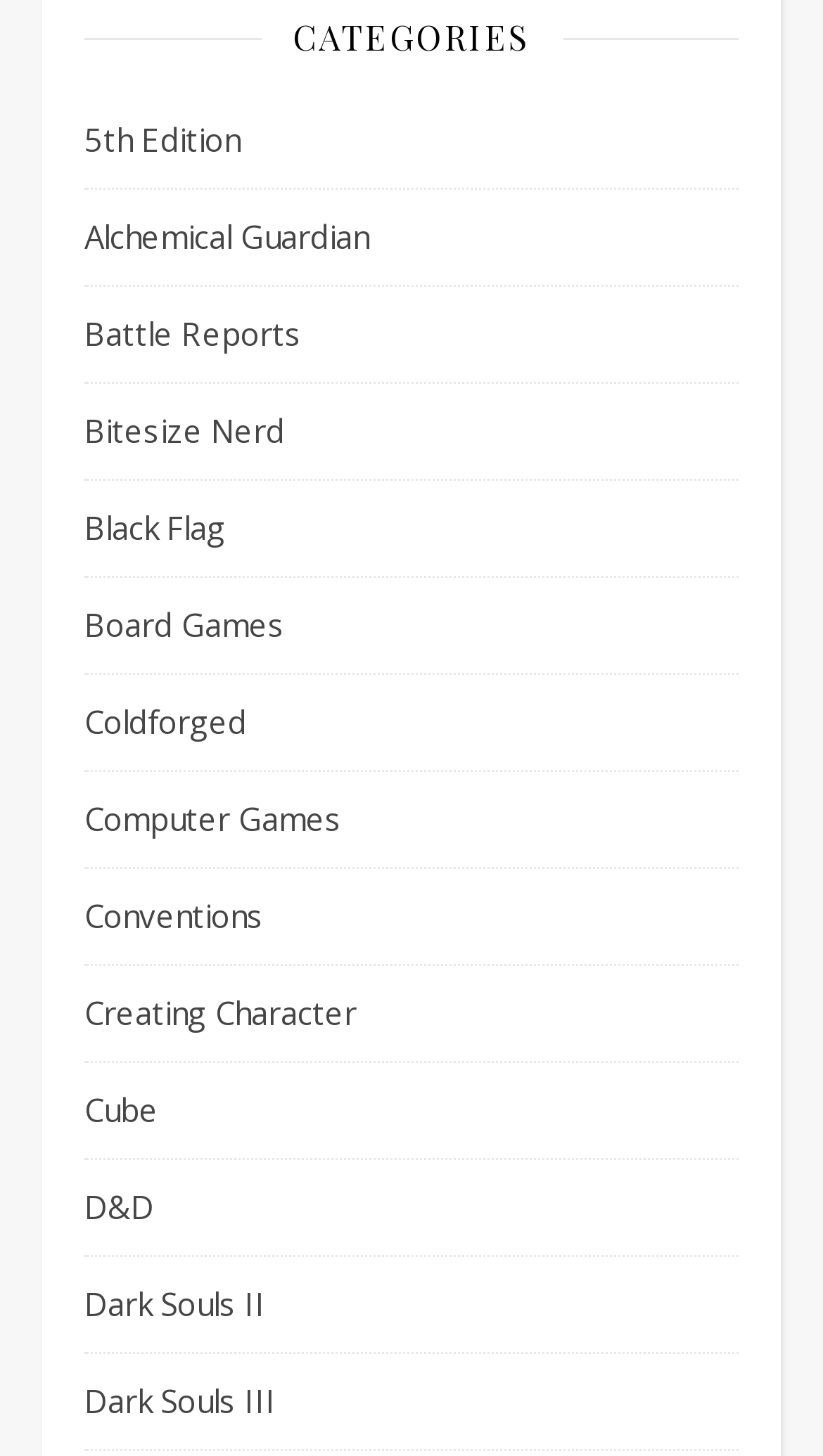Identify the bounding box for the UI element specified in this description: "Cube". The coordinates must be four float numbers between 0 and 1, formatted as [left, top, right, bottom].

[0.103, 0.73, 0.192, 0.795]